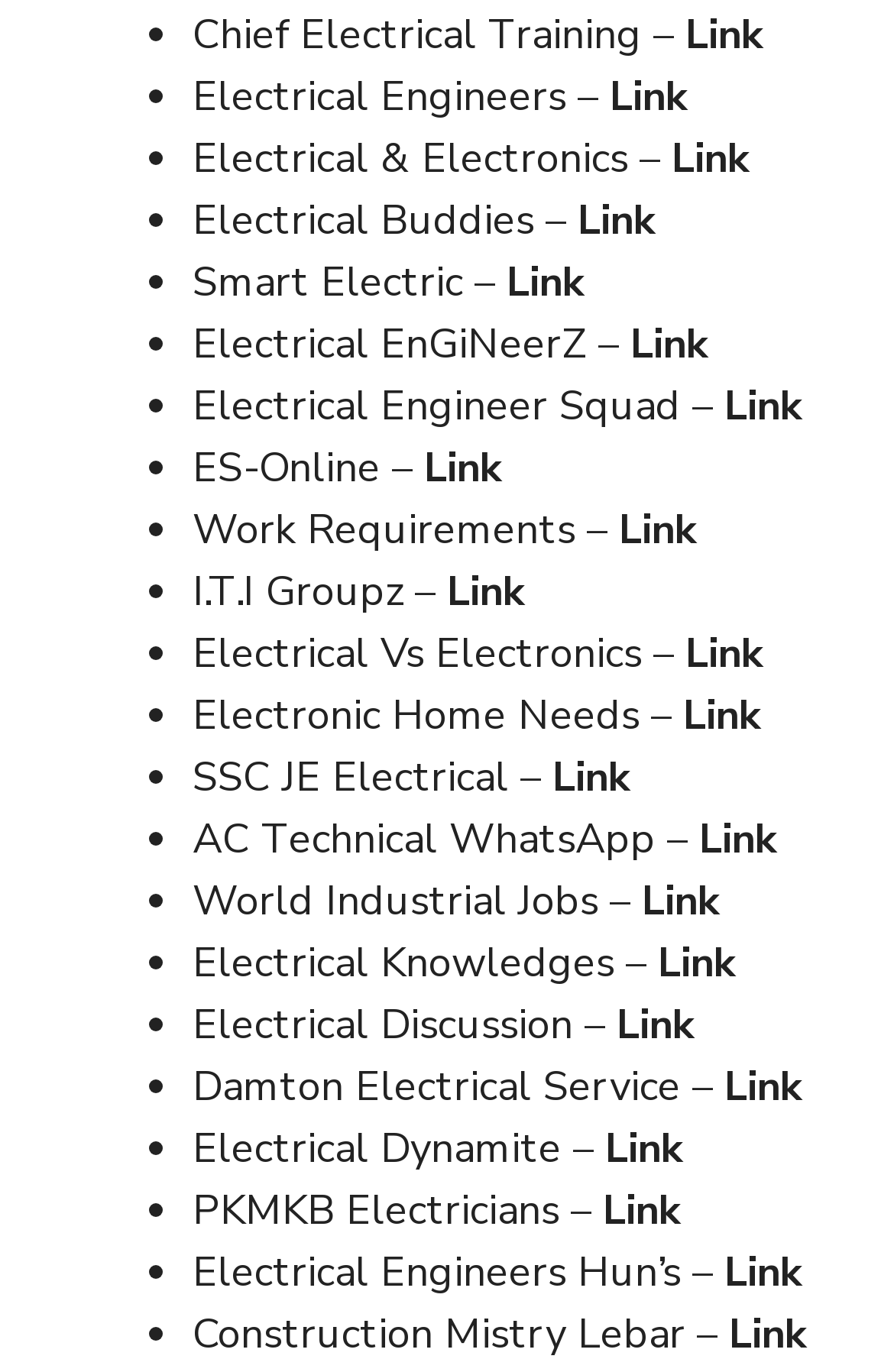Respond to the following question with a brief word or phrase:
How many list items are there?

25